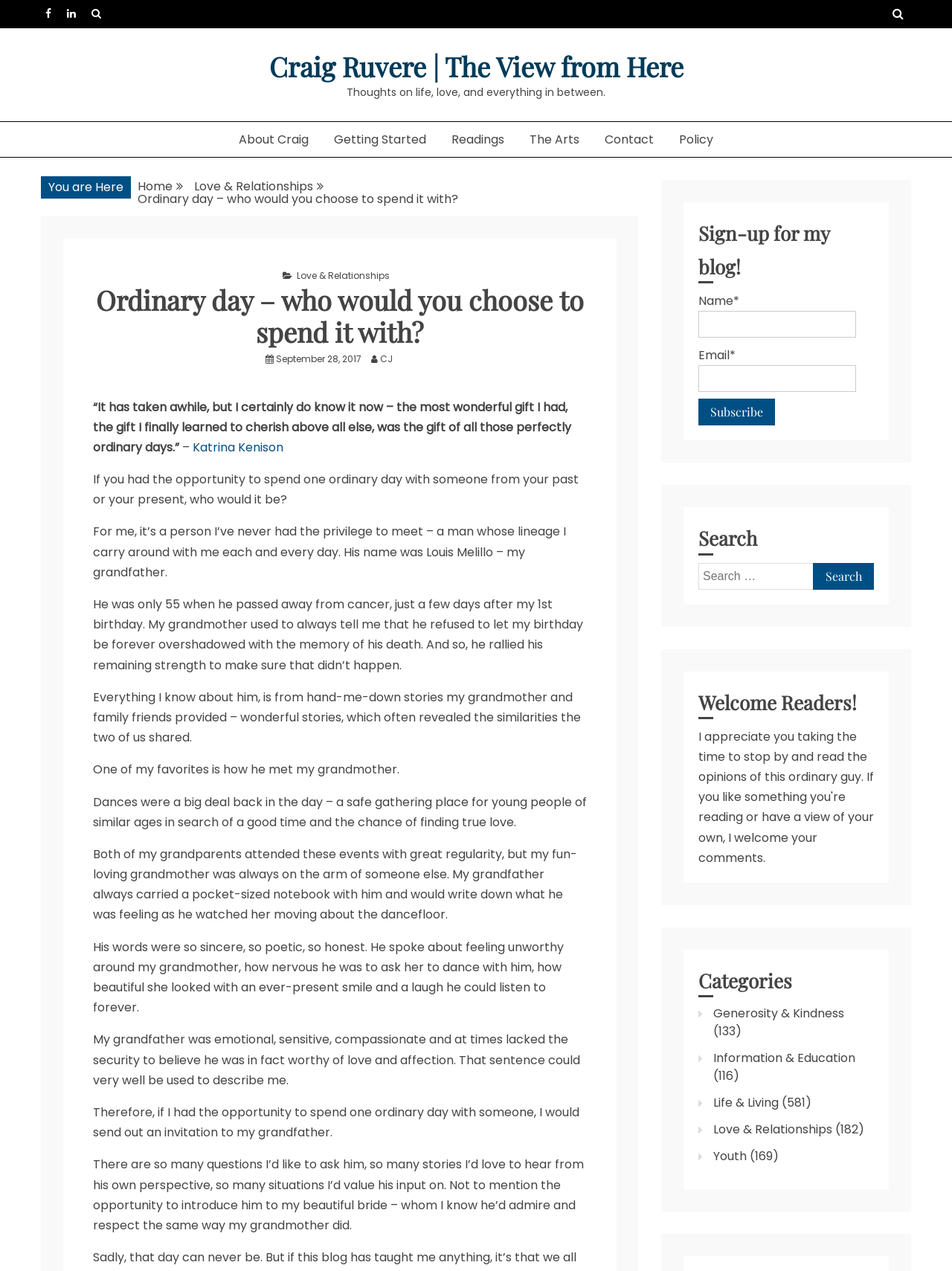Please provide a comprehensive answer to the question below using the information from the image: How many categories are listed below the heading 'Categories'?

There are 5 categories listed below the heading 'Categories', which are 'Generosity & Kindness', 'Information & Education', 'Life & Living', 'Love & Relationships', and 'Youth'.